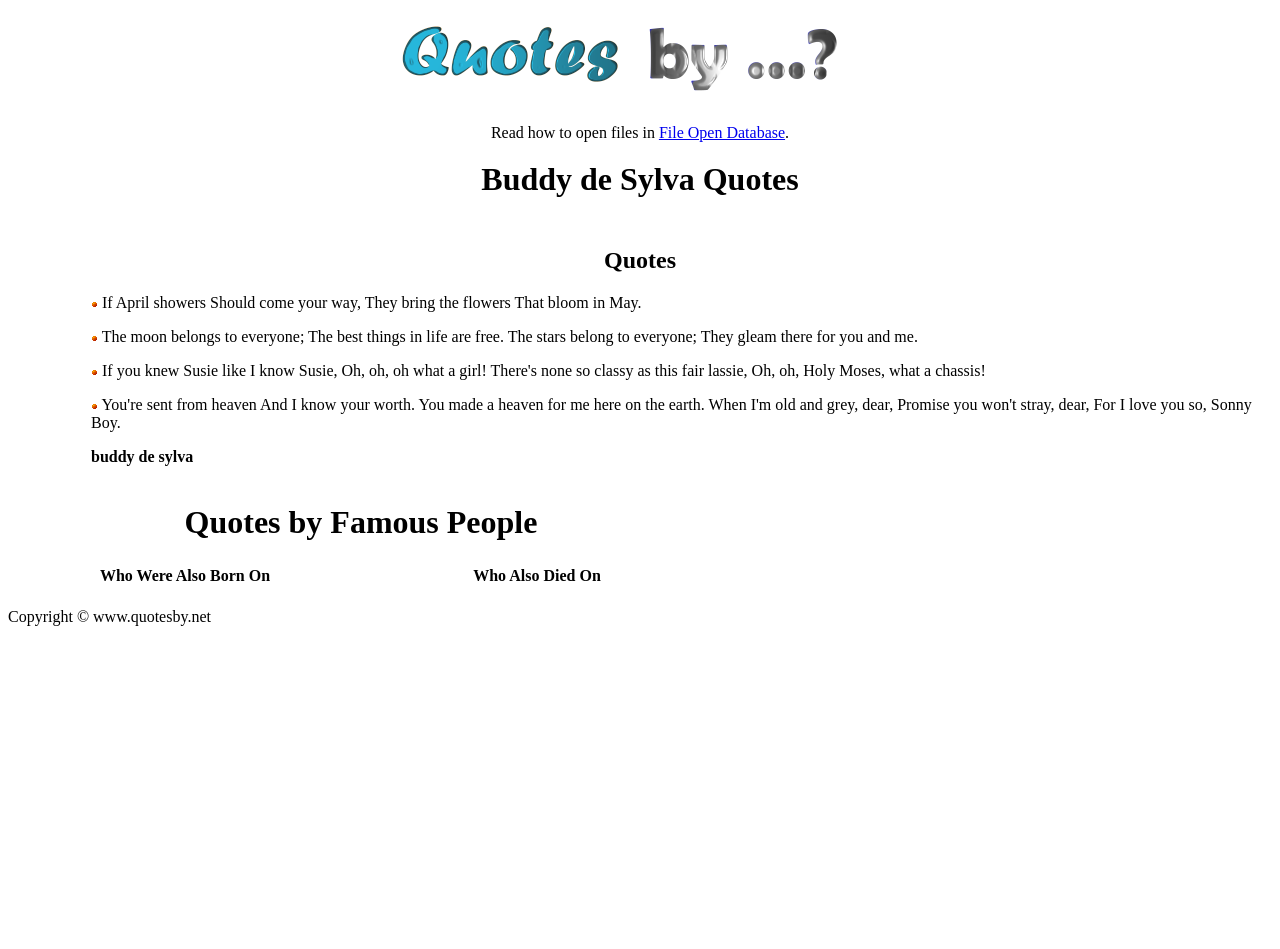Please answer the following question using a single word or phrase: What is the title of the quotes section?

Quotes